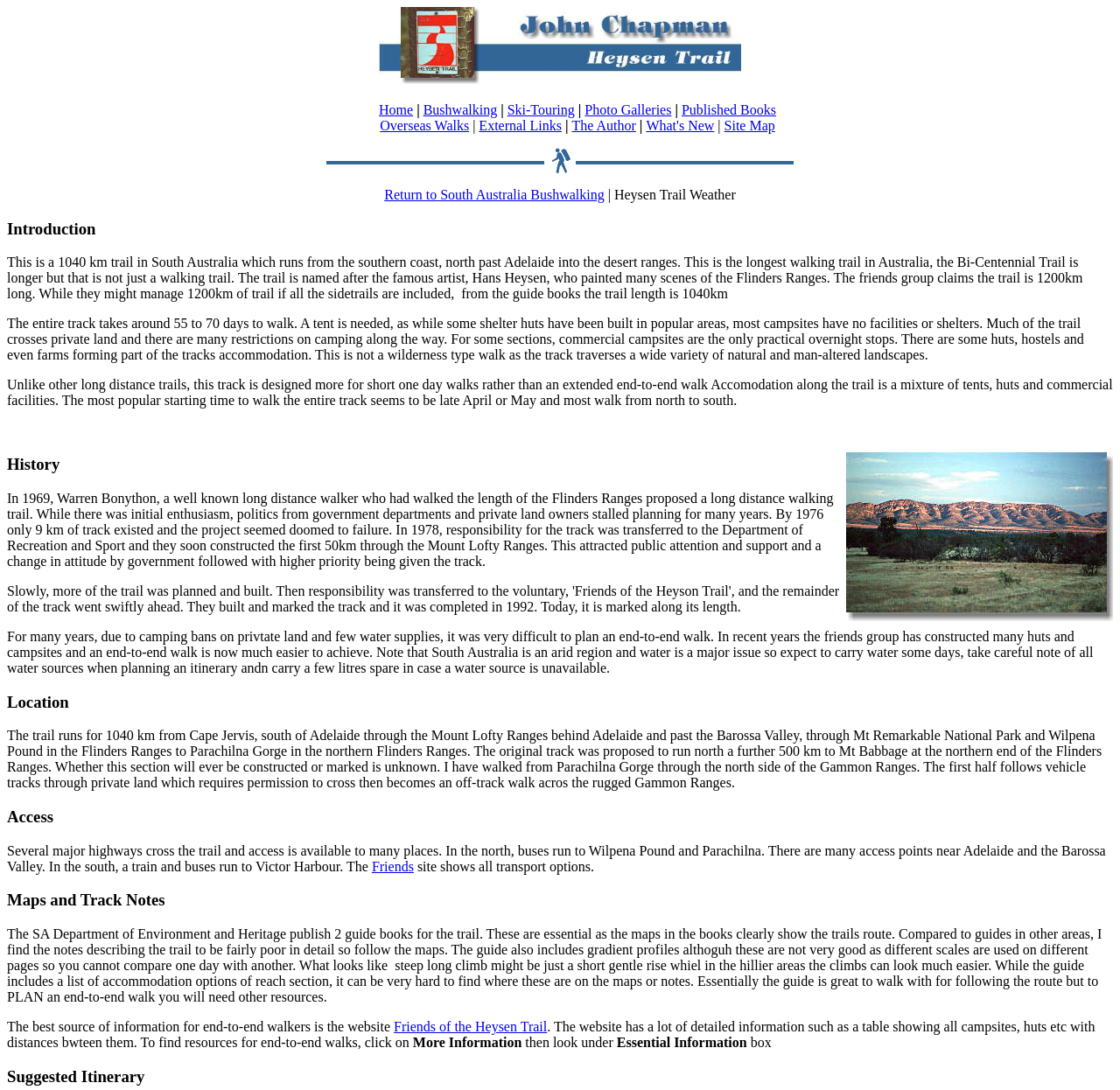Could you find the bounding box coordinates of the clickable area to complete this instruction: "Click on Friends of the Heysen Trail"?

[0.352, 0.935, 0.488, 0.949]